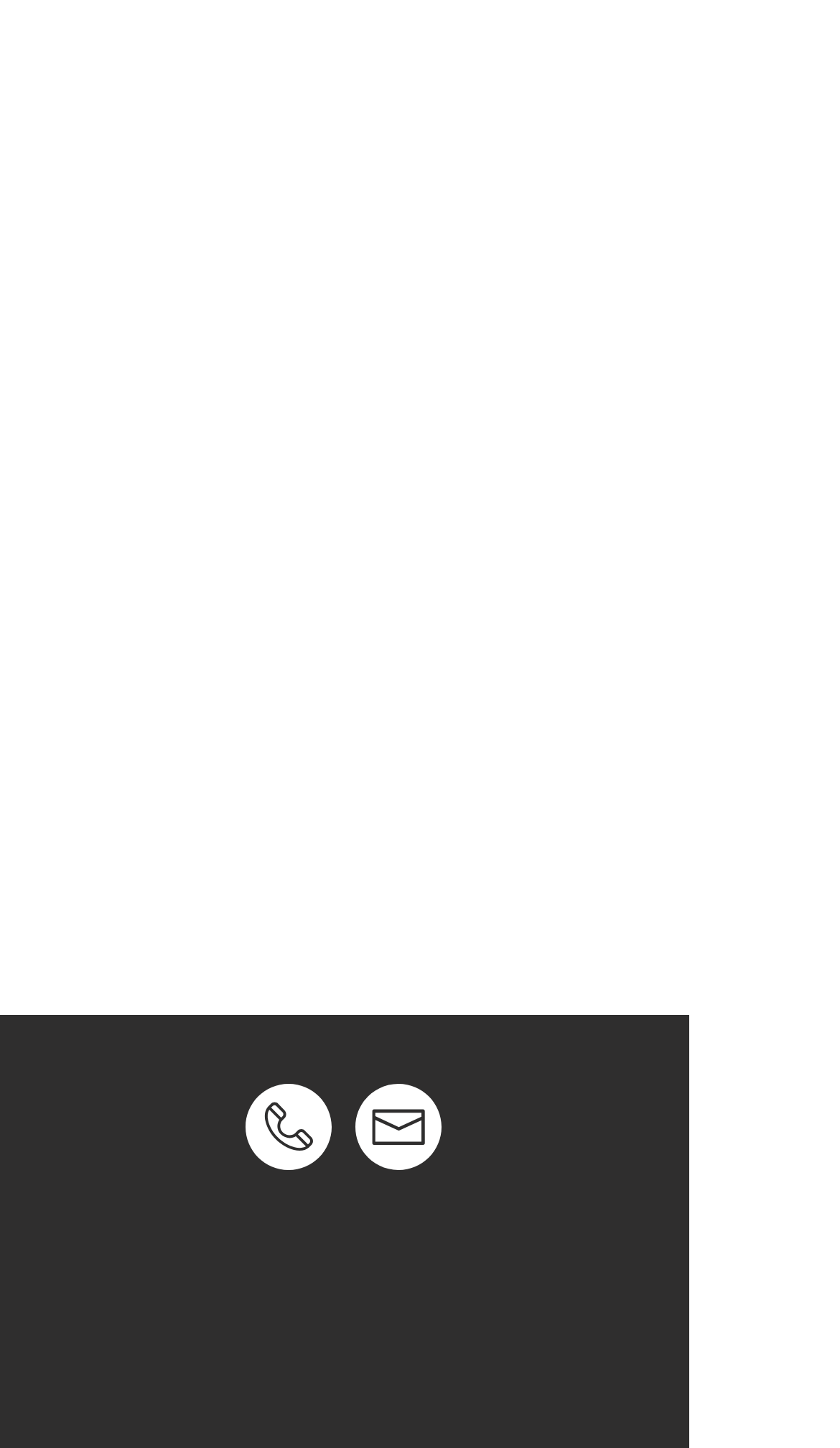Please determine the bounding box coordinates for the UI element described here. Use the format (top-left x, top-left y, bottom-right x, bottom-right y) with values bounded between 0 and 1: Contact Us

[0.205, 0.577, 0.615, 0.639]